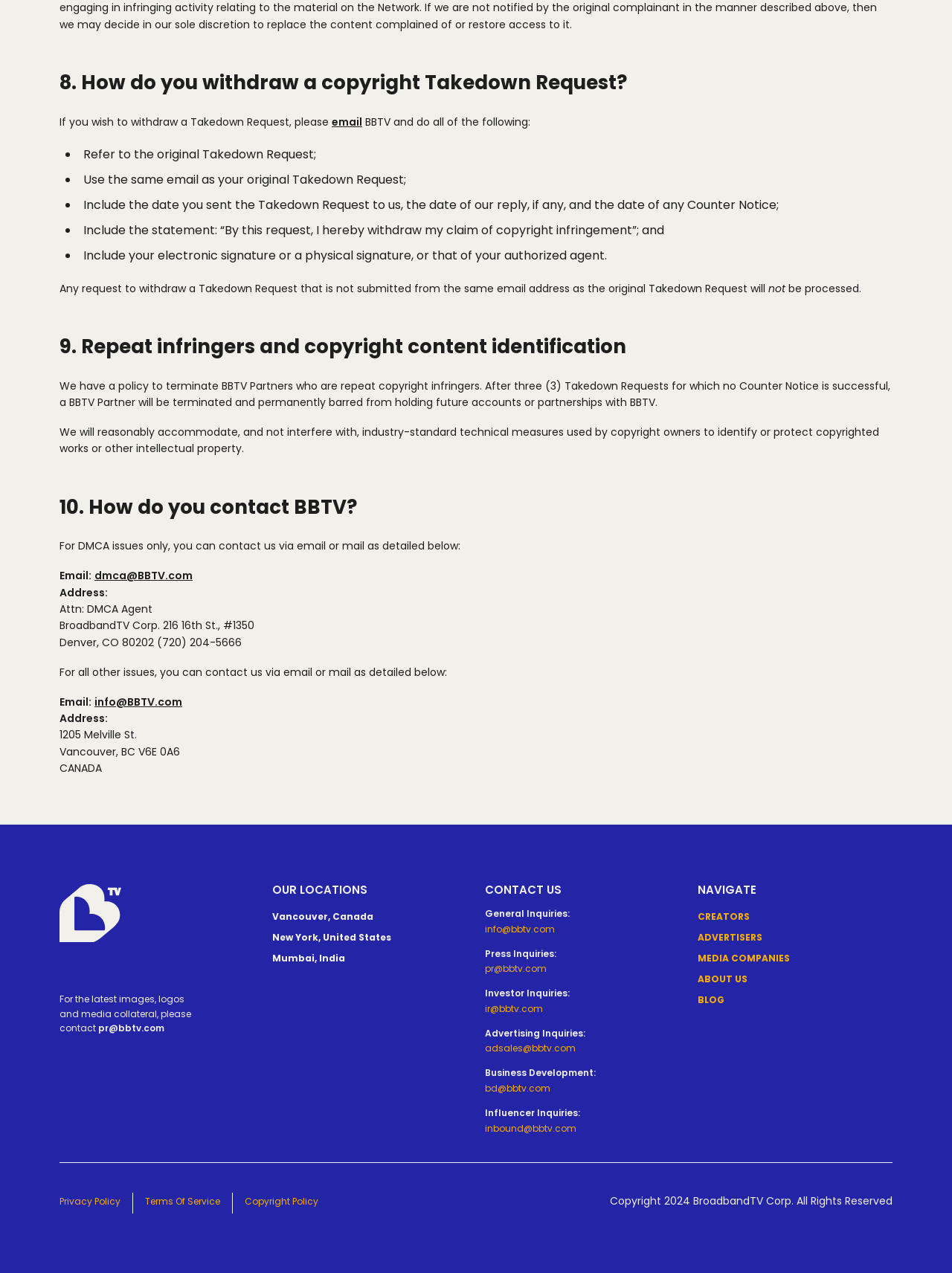Determine the coordinates of the bounding box for the clickable area needed to execute this instruction: "email BBTV to withdraw a Takedown Request".

[0.348, 0.09, 0.38, 0.101]